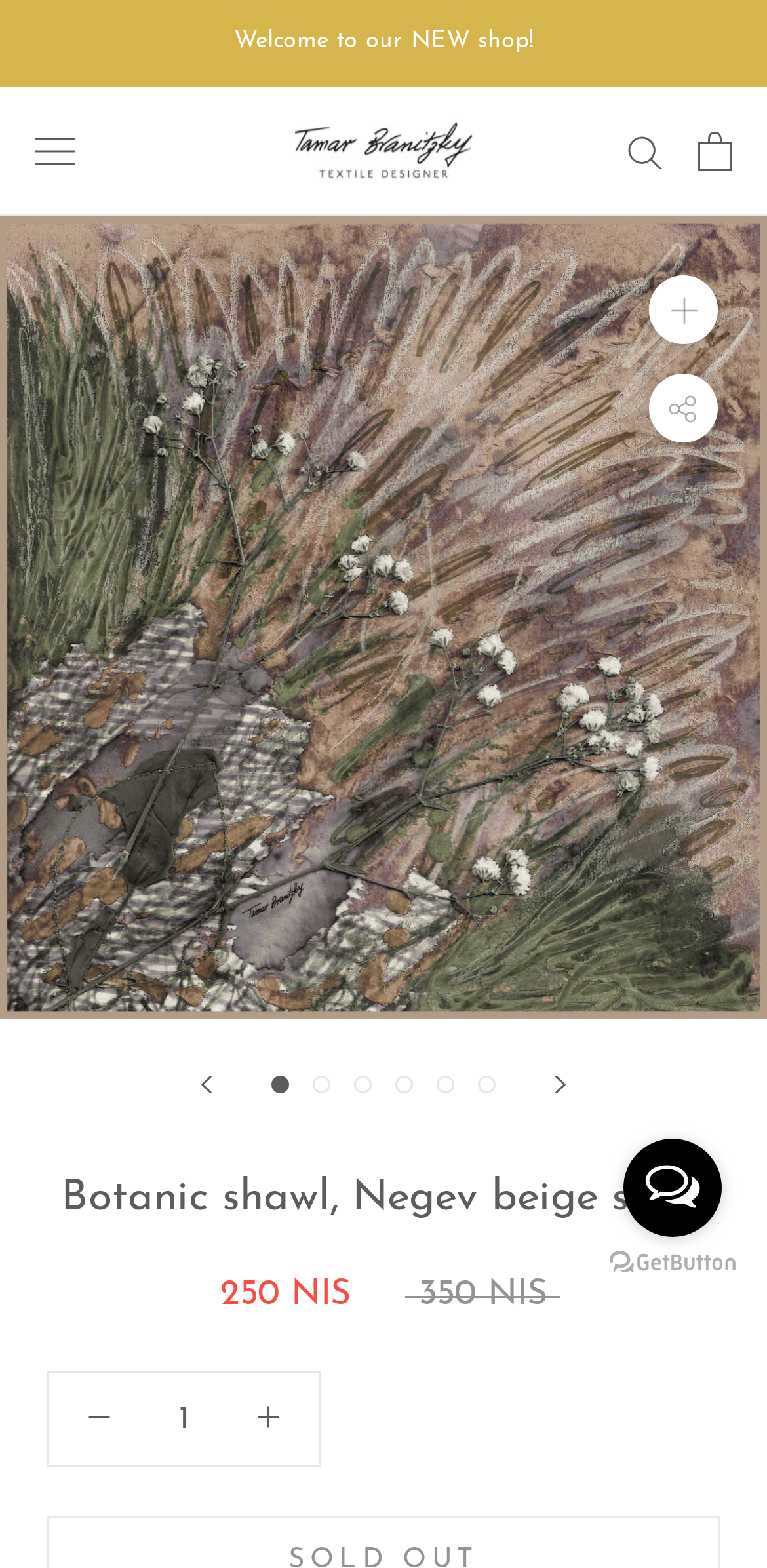What is the price of the Botanic shawl?
Based on the image, answer the question with a single word or brief phrase.

250 NIS